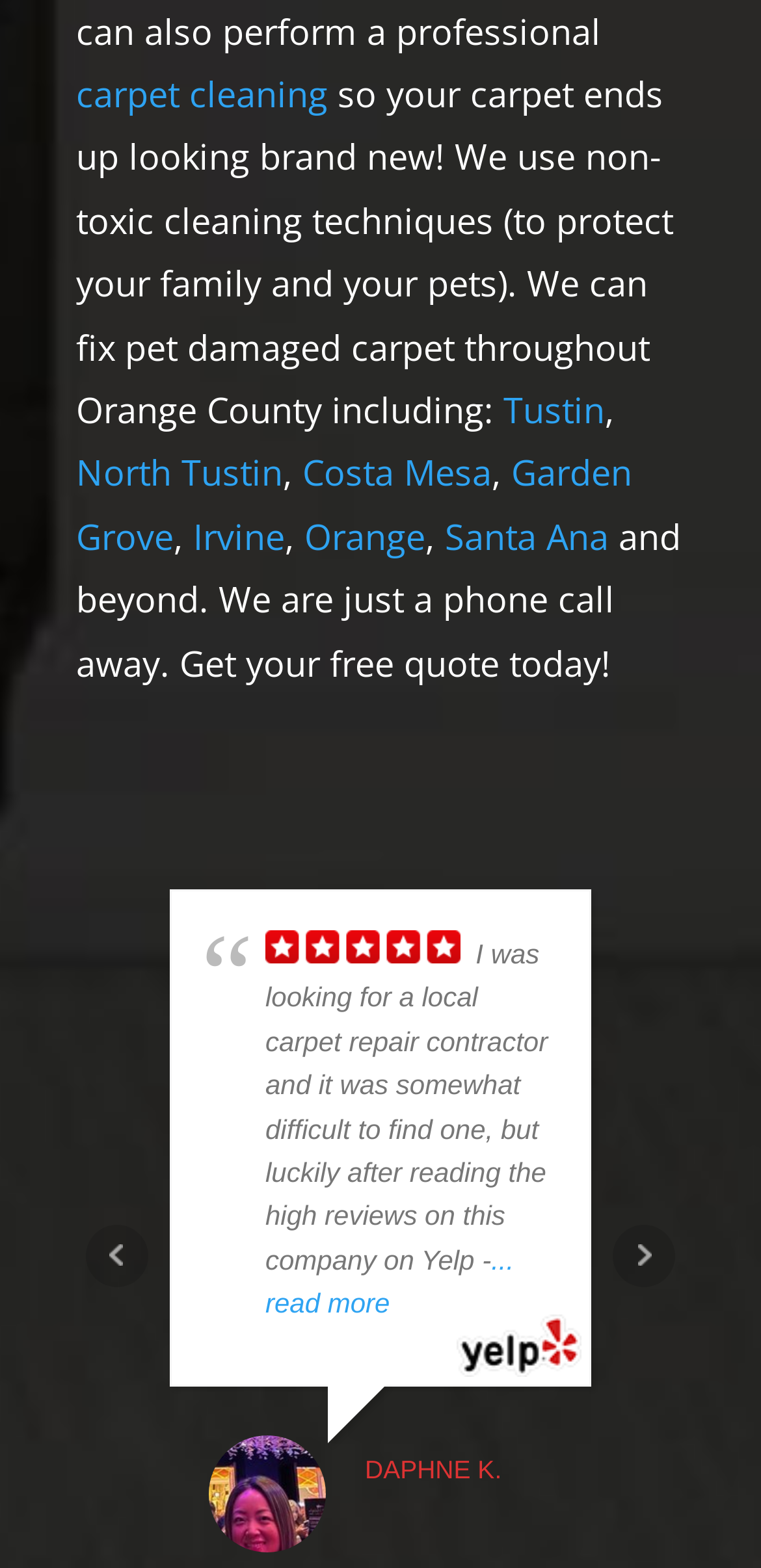Utilize the details in the image to give a detailed response to the question: What can I do with the 'Next' and 'Prev' links?

The 'Next' and 'Prev' links are likely used to navigate through multiple reviews, allowing me to read more or previous reviews, as they are placed below the review text and image.